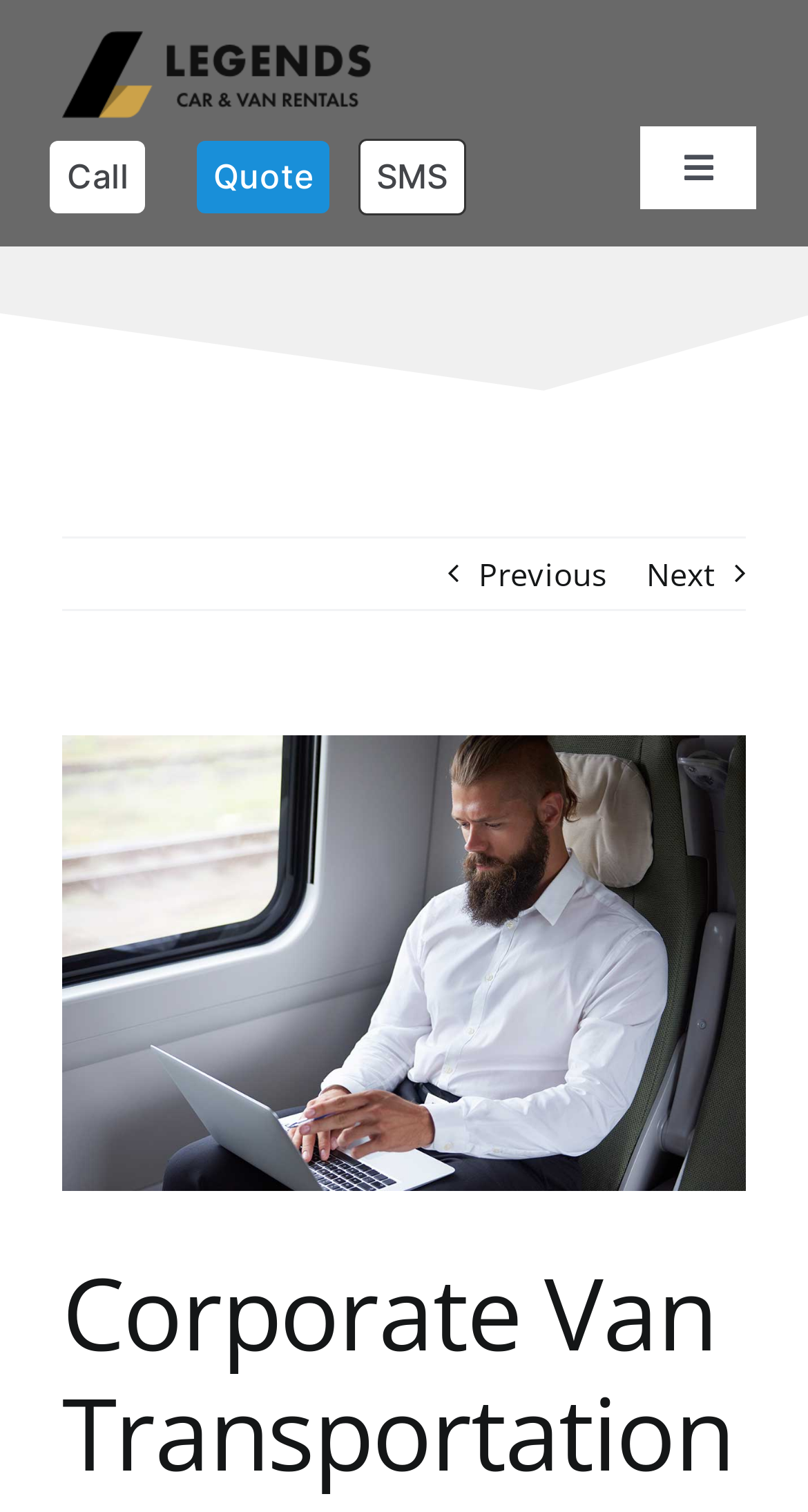Using the provided description February 5, 2016, find the bounding box coordinates for the UI element. Provide the coordinates in (top-left x, top-left y, bottom-right x, bottom-right y) format, ensuring all values are between 0 and 1.

None